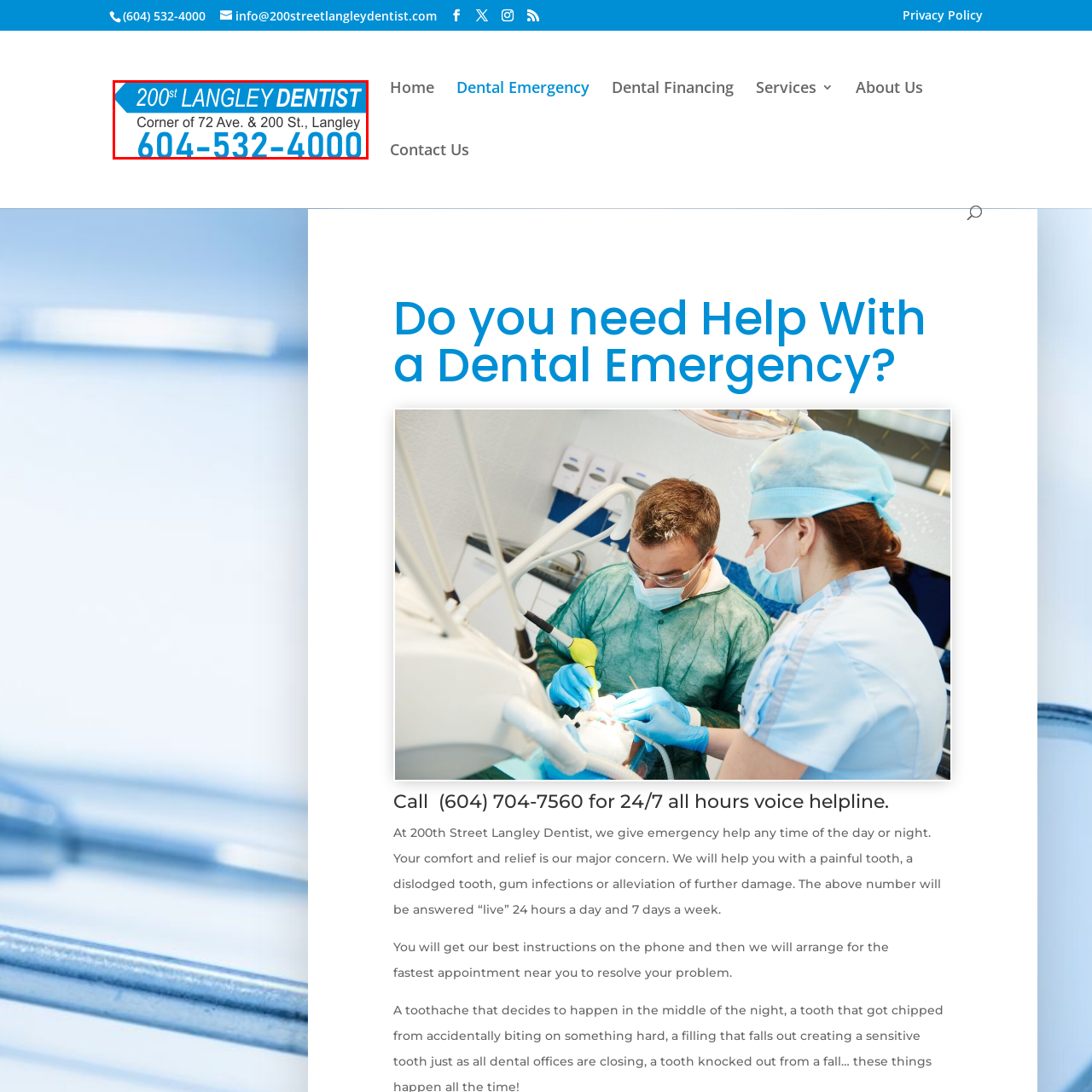What is the address of the dentist?
Study the image within the red bounding box and provide a detailed response to the question.

The address of the dentist is provided below the name, which is 'Corner of 72 Ave. & 200 St., Langley', indicating the location of the dentist.